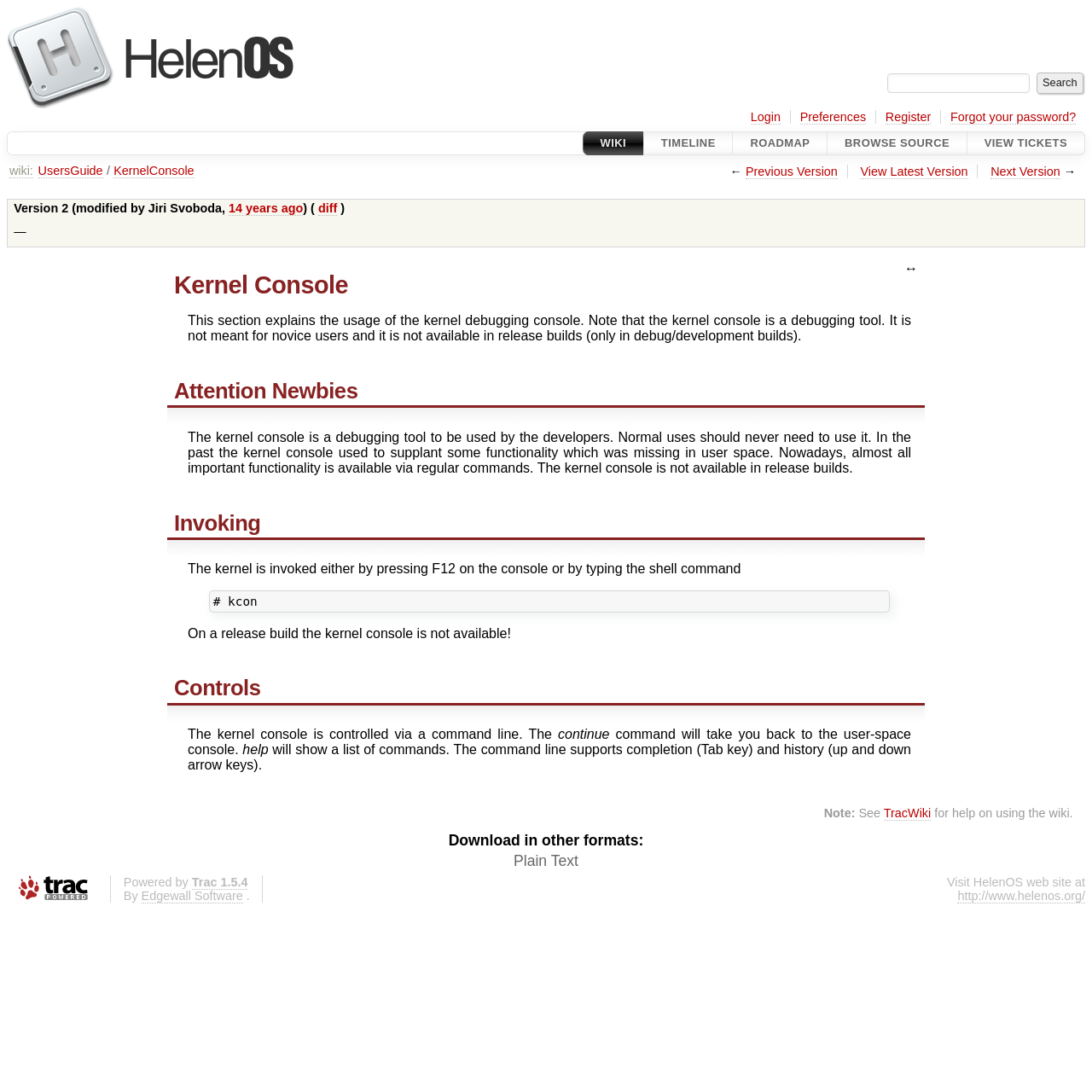Reply to the question with a brief word or phrase: What is the function of the 'continue' command?

Return to user-space console